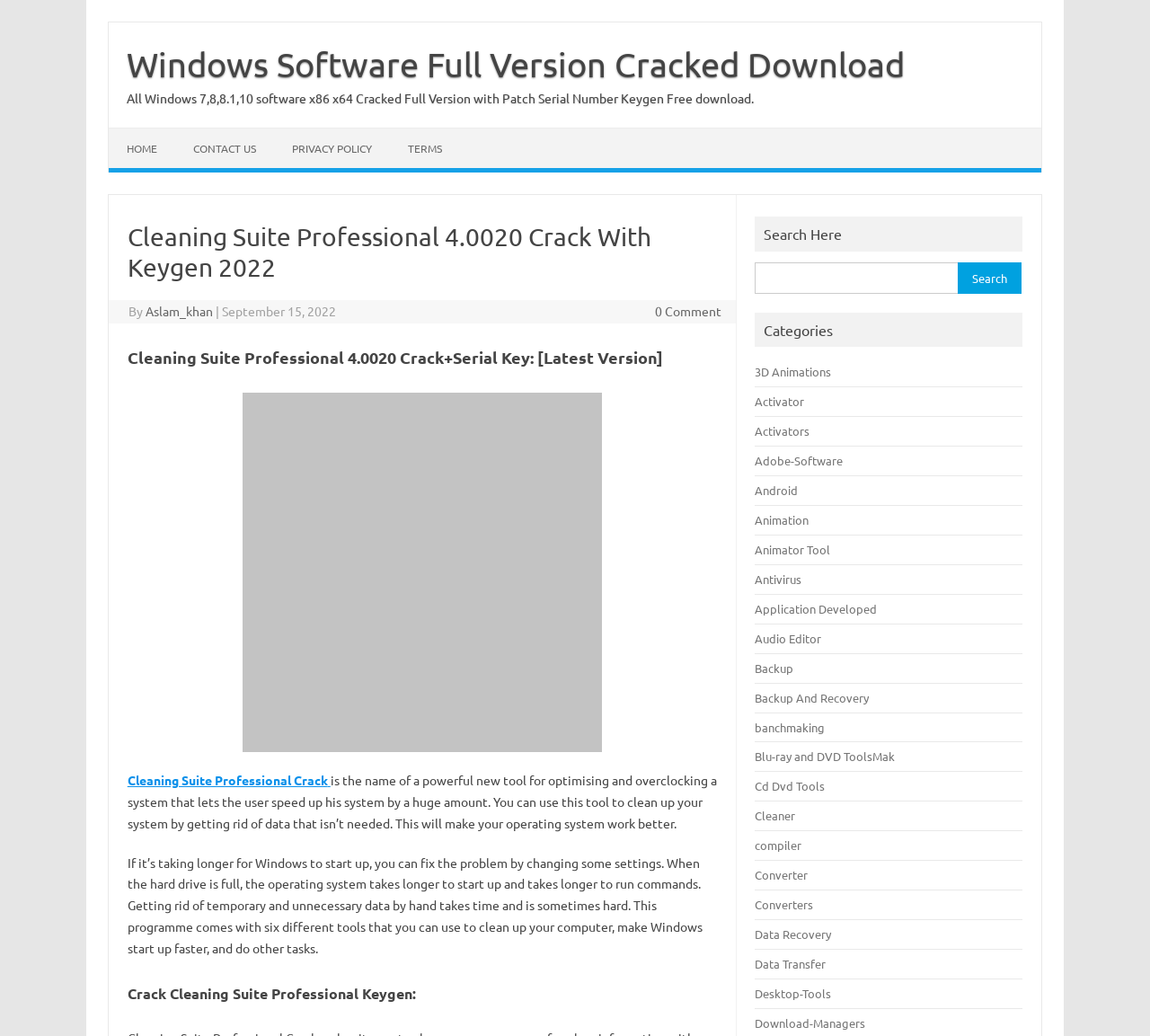Kindly provide the bounding box coordinates of the section you need to click on to fulfill the given instruction: "Go to contact us page".

[0.152, 0.124, 0.238, 0.162]